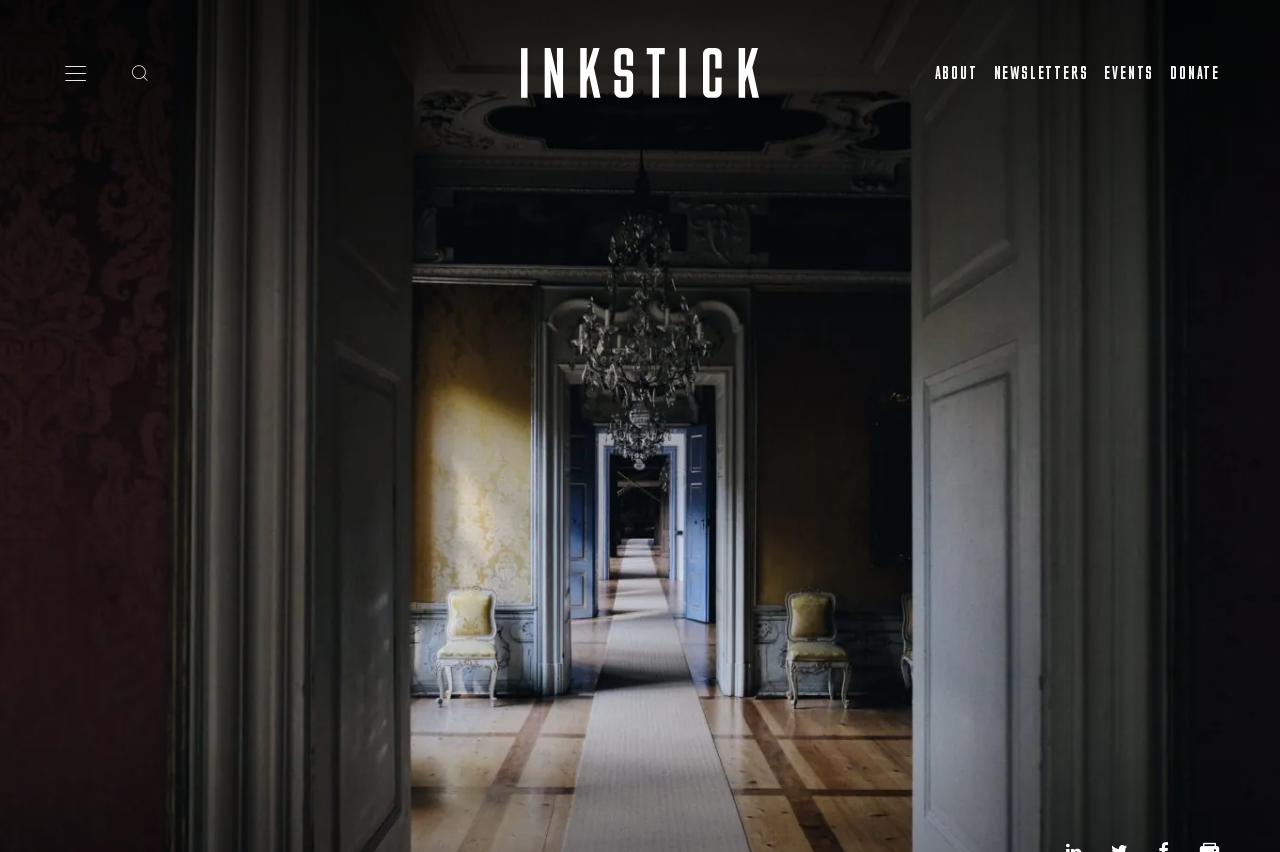Identify the bounding box for the described UI element. Provide the coordinates in (top-left x, top-left y, bottom-right x, bottom-right y) format with values ranging from 0 to 1: Donate

[0.914, 0.074, 0.953, 0.097]